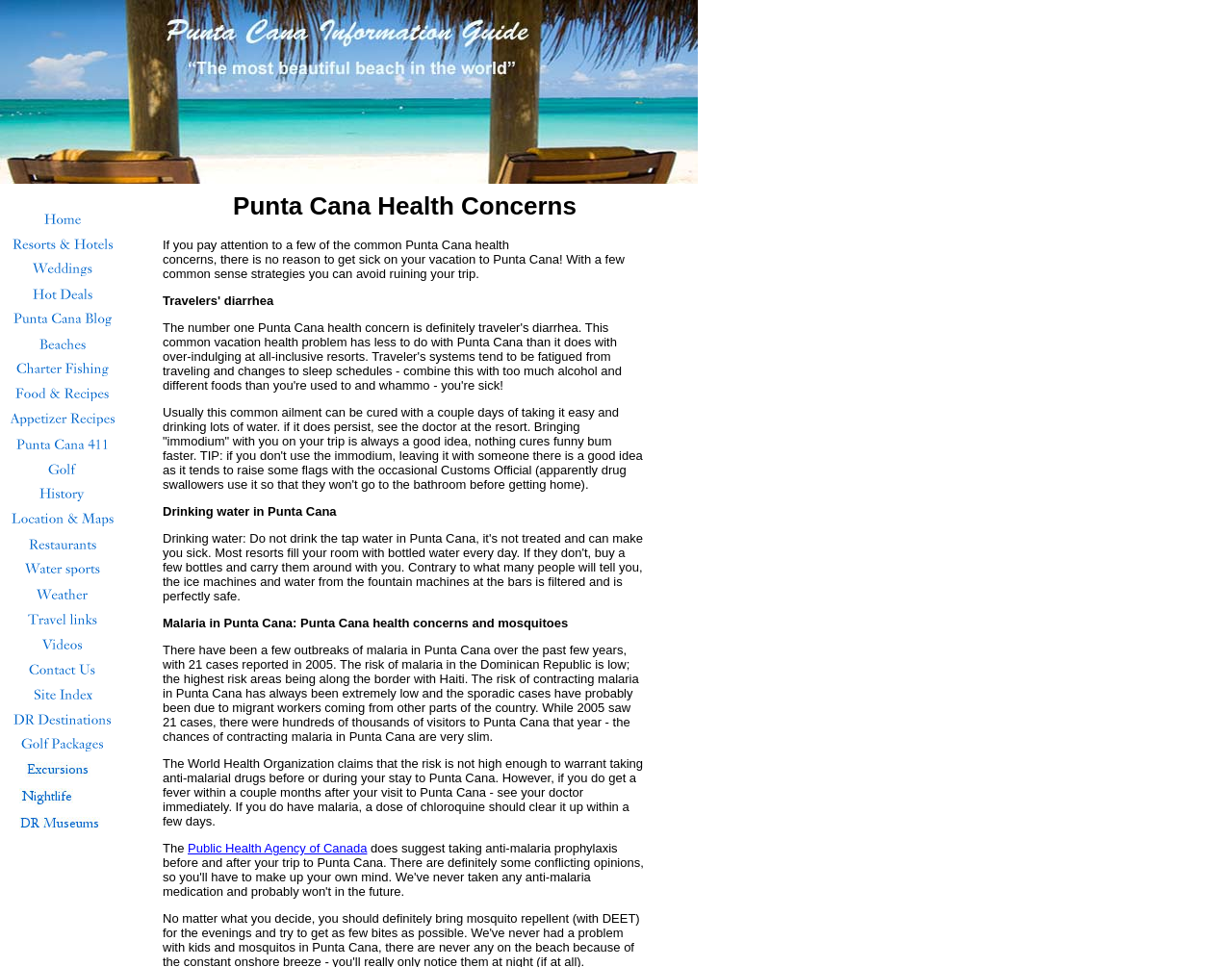Determine the bounding box for the UI element described here: "alt="punta cana blog" name="image3"".

[0.0, 0.331, 0.102, 0.346]